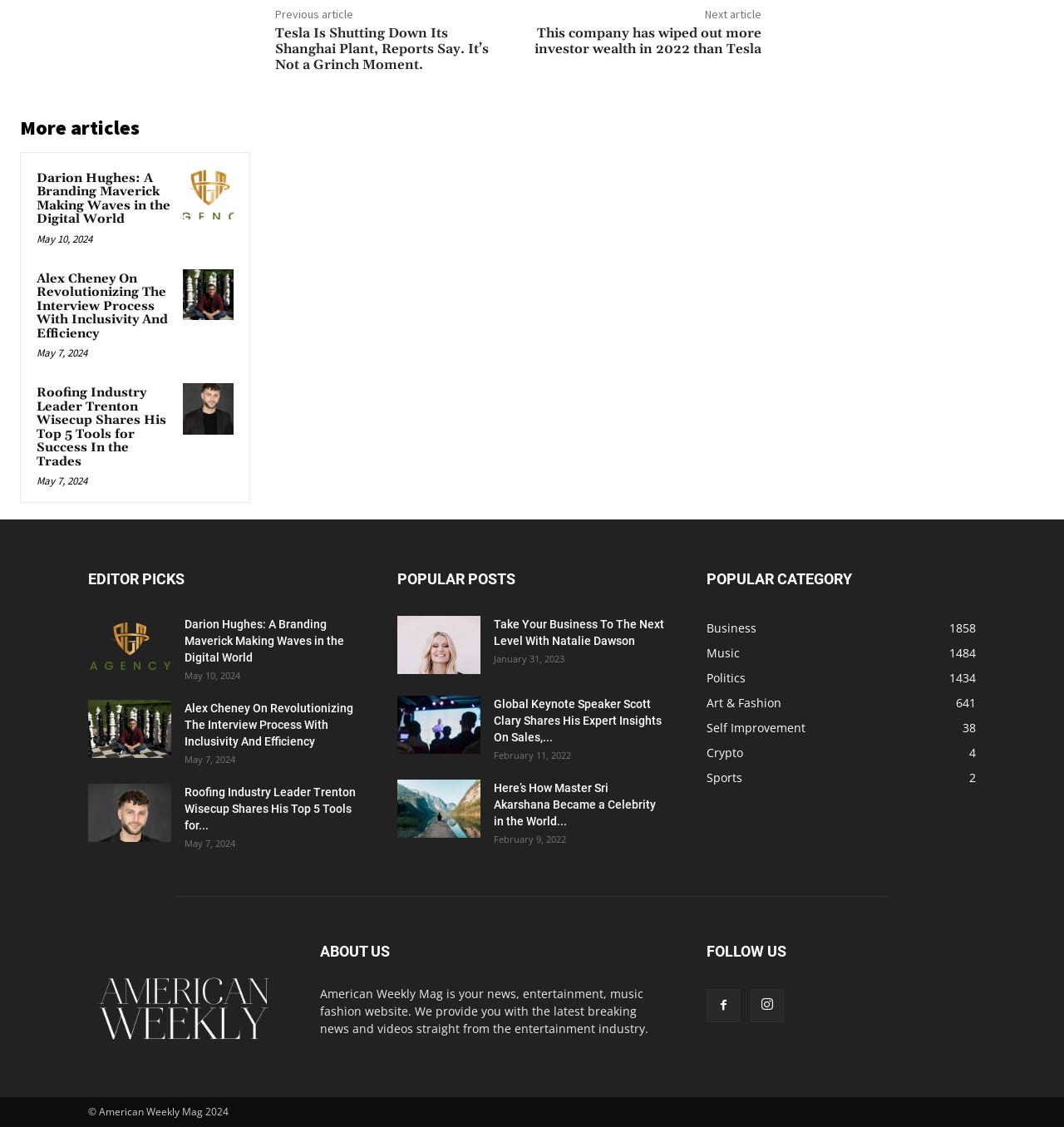Please locate the bounding box coordinates of the element's region that needs to be clicked to follow the instruction: "Follow American Weekly Mag on social media". The bounding box coordinates should be provided as four float numbers between 0 and 1, i.e., [left, top, right, bottom].

[0.664, 0.878, 0.695, 0.907]